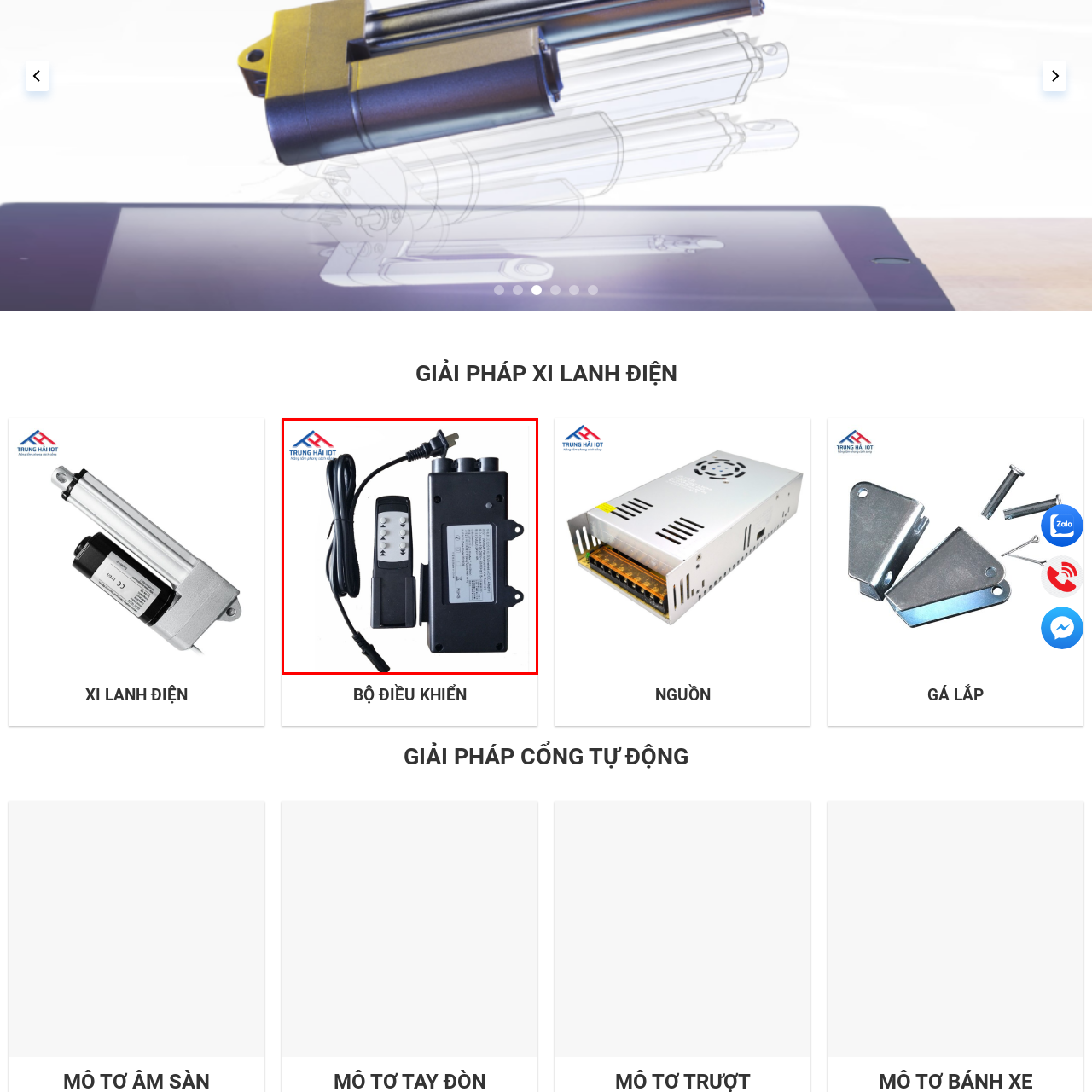Analyze the image encased in the red boundary, What does the logo in the top left corner represent?
 Respond using a single word or phrase.

TRUNG HẢI IOT